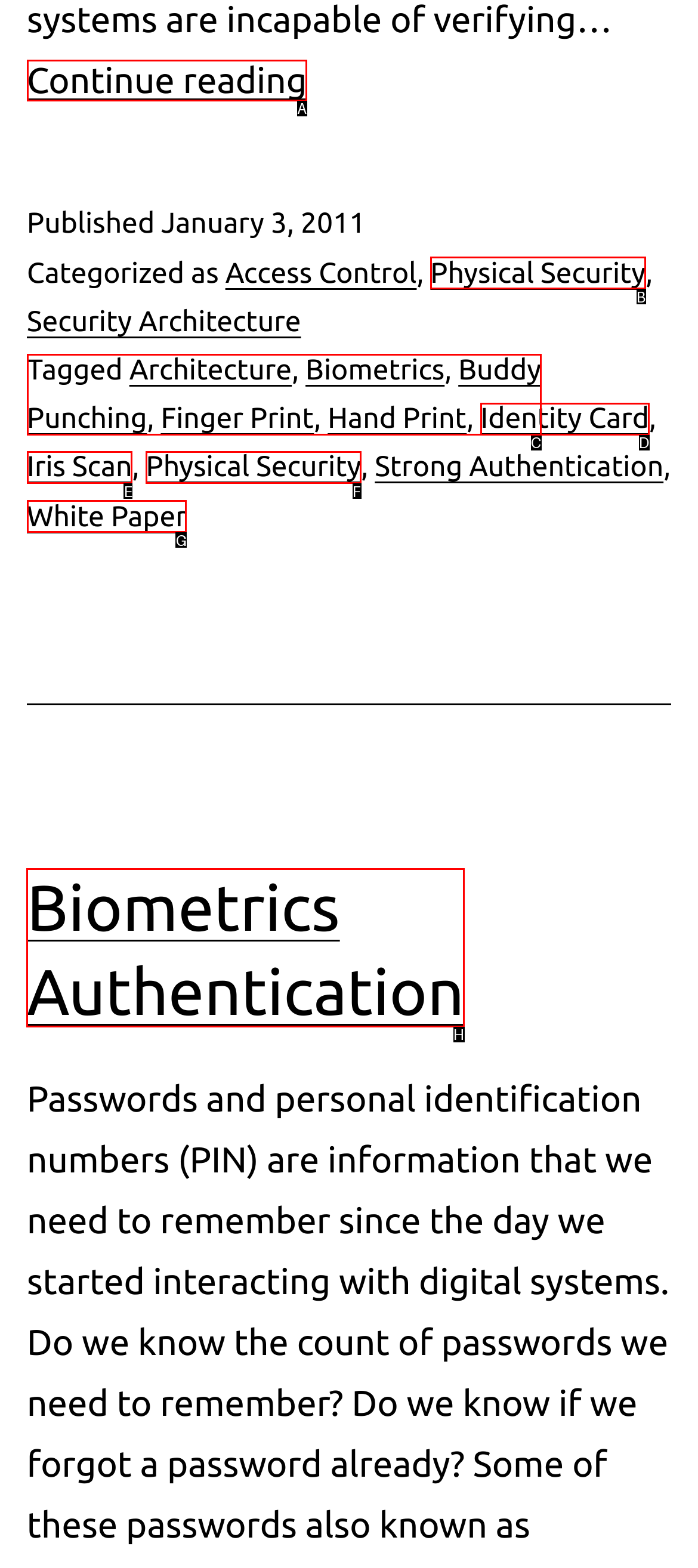Determine which HTML element should be clicked for this task: Learn about biometrics authentication
Provide the option's letter from the available choices.

H